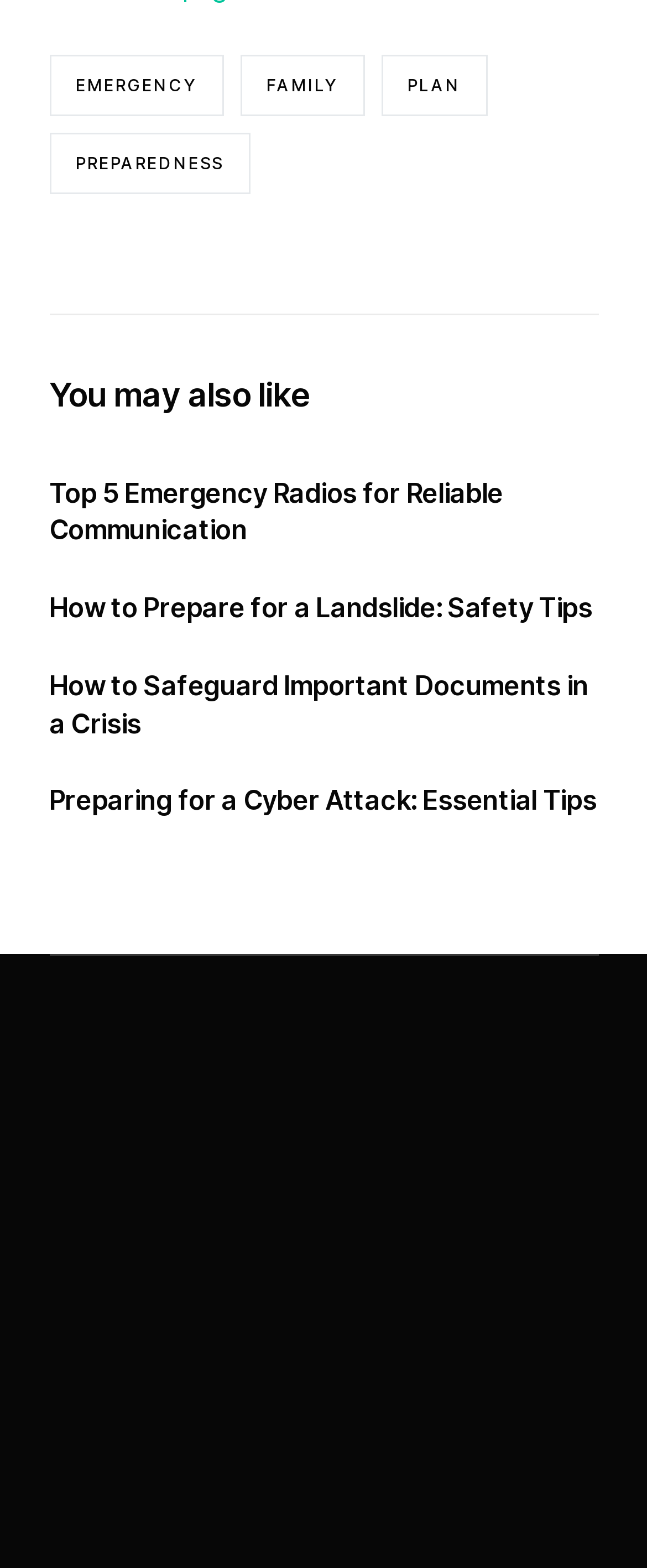What is the copyright year of the website?
Refer to the screenshot and deliver a thorough answer to the question presented.

The StaticText element at the bottom of the webpage reads '2024. All Rights Reserved.' which indicates that the copyright year of the website is 2024.